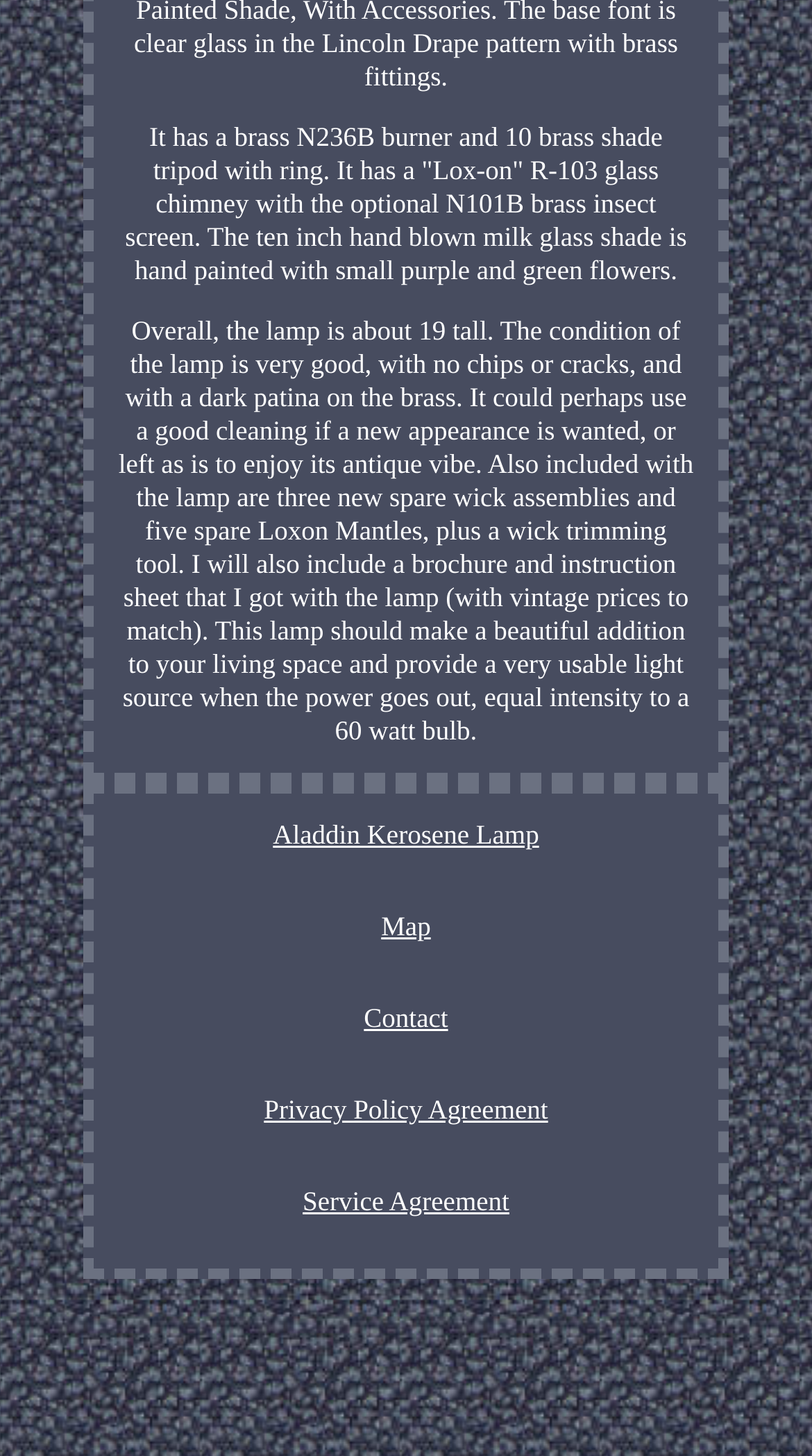Answer the following in one word or a short phrase: 
What is included with the lamp?

Spare wick assemblies, Loxon Mantles, and more